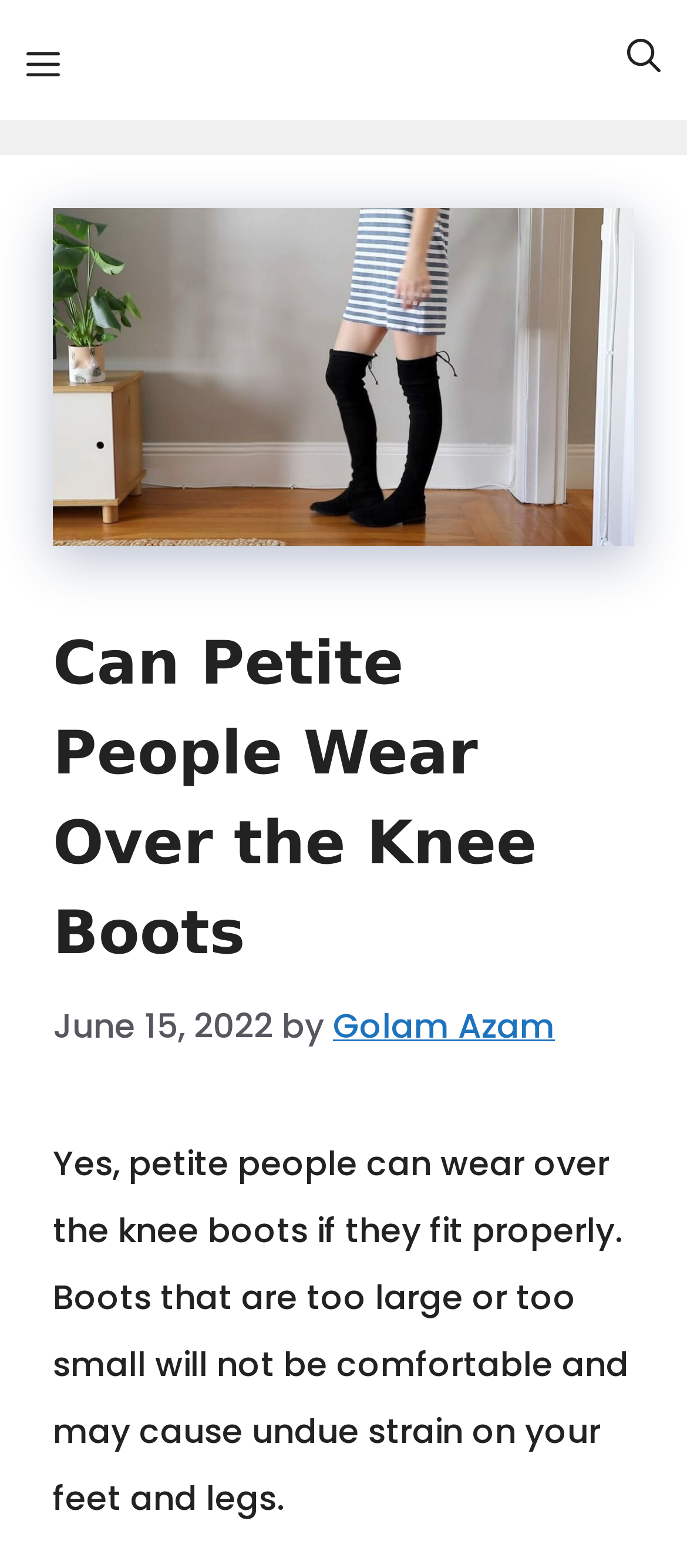What is the topic of the article? Based on the screenshot, please respond with a single word or phrase.

Over the knee boots for petites